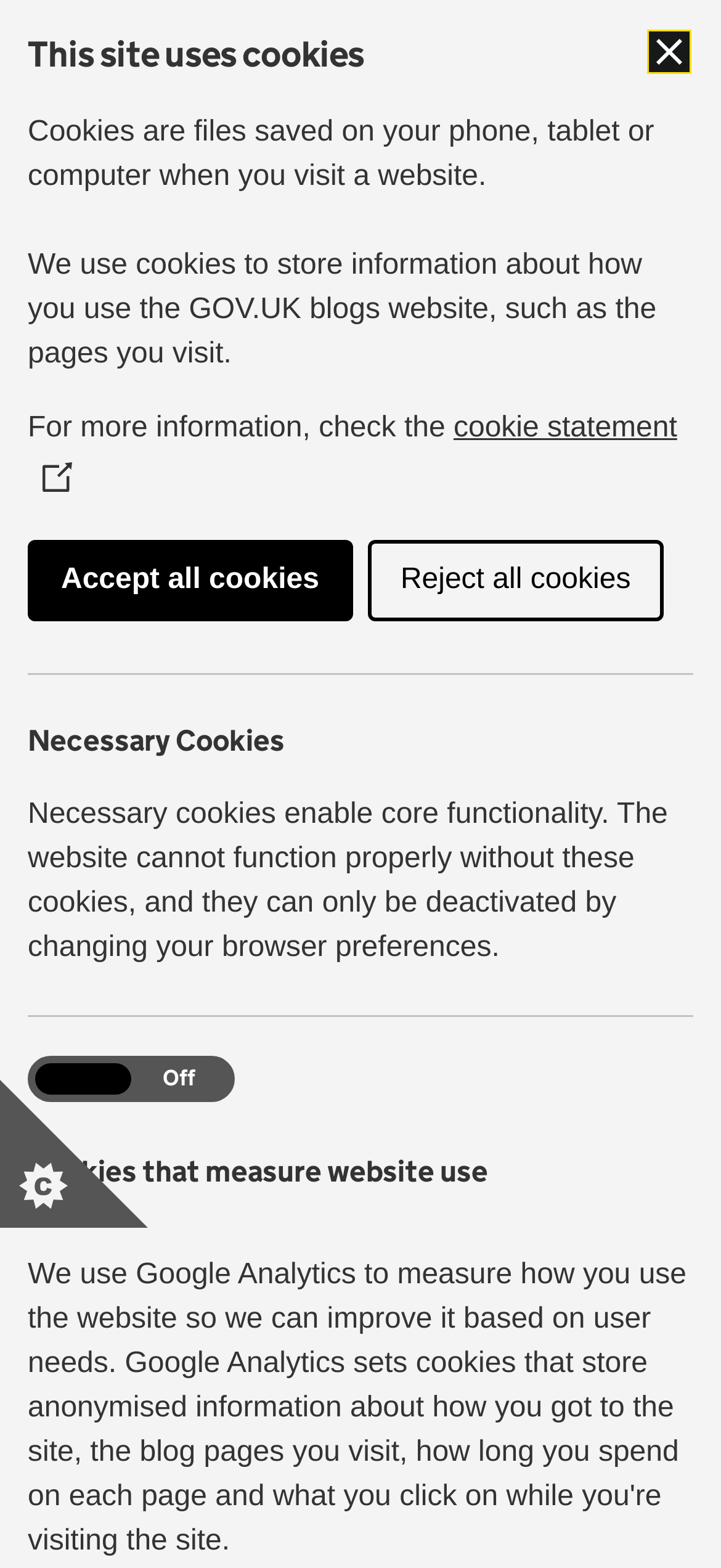Please provide a one-word or short phrase answer to the question:
What is the name of the primary school mentioned in the article?

Burley Oaks Primary School